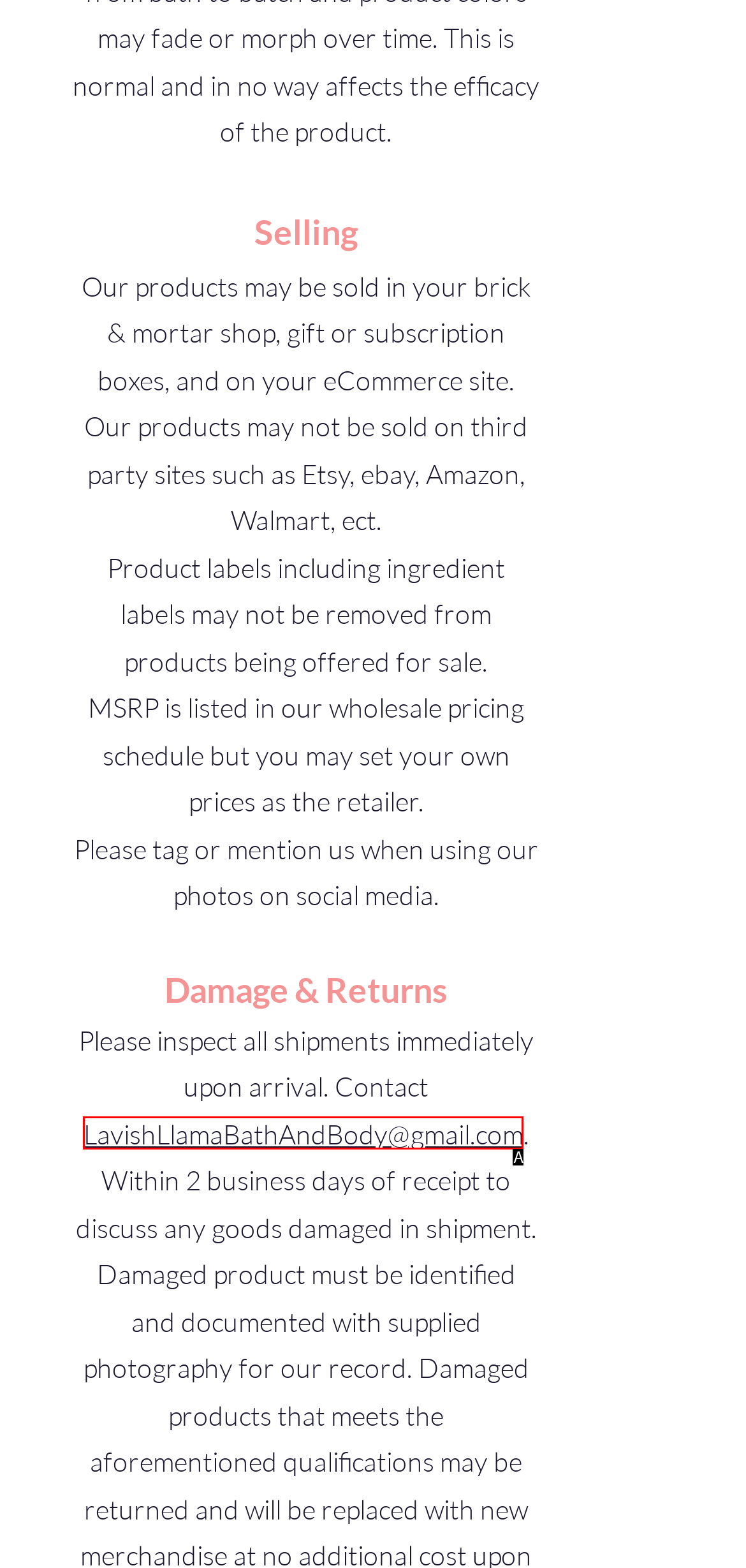Determine which HTML element best suits the description: LavishLlamaBathAndBody@gmail.com. Reply with the letter of the matching option.

A